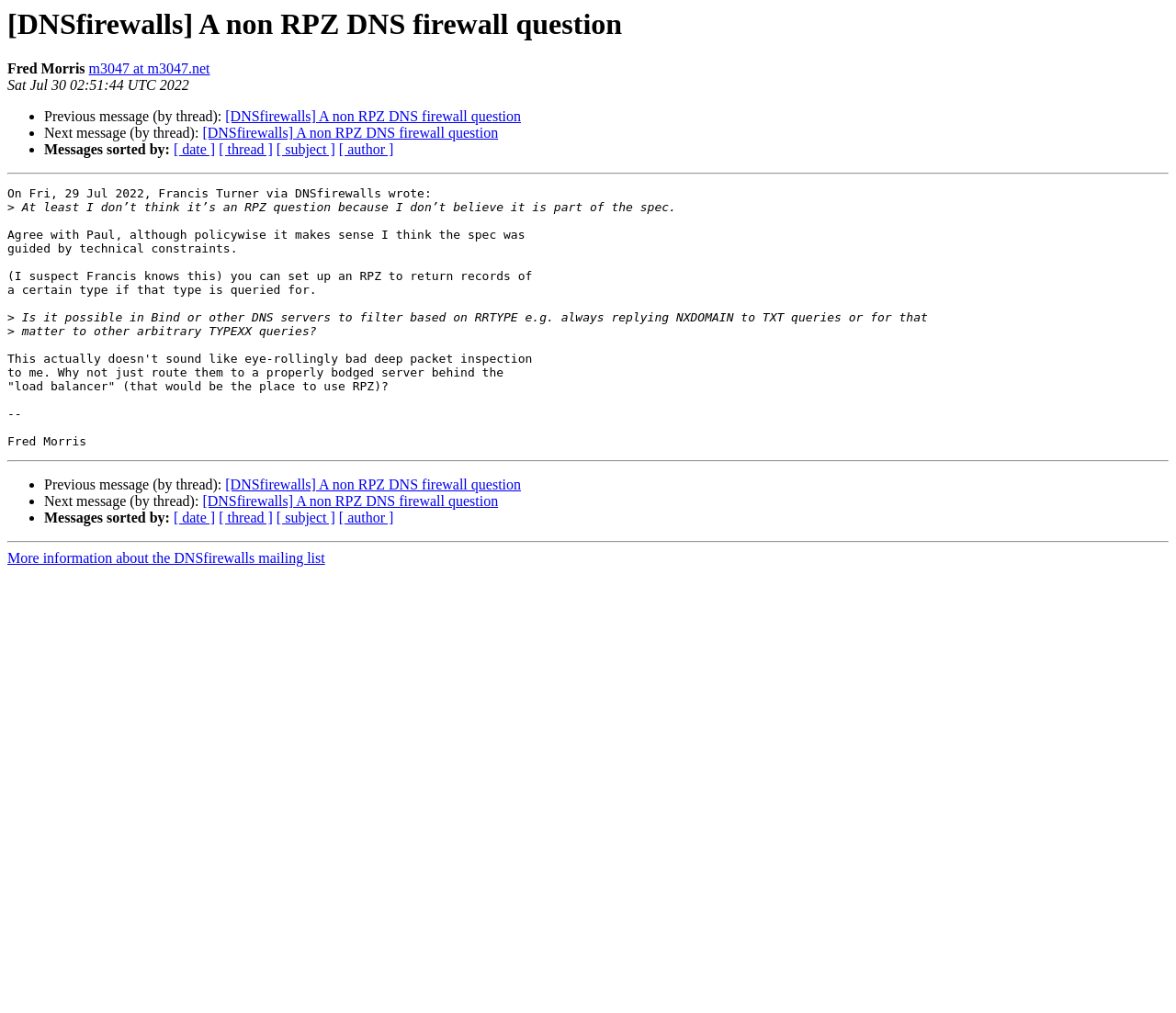What is the date of the message?
Provide a short answer using one word or a brief phrase based on the image.

Sat Jul 30 02:51:44 UTC 2022